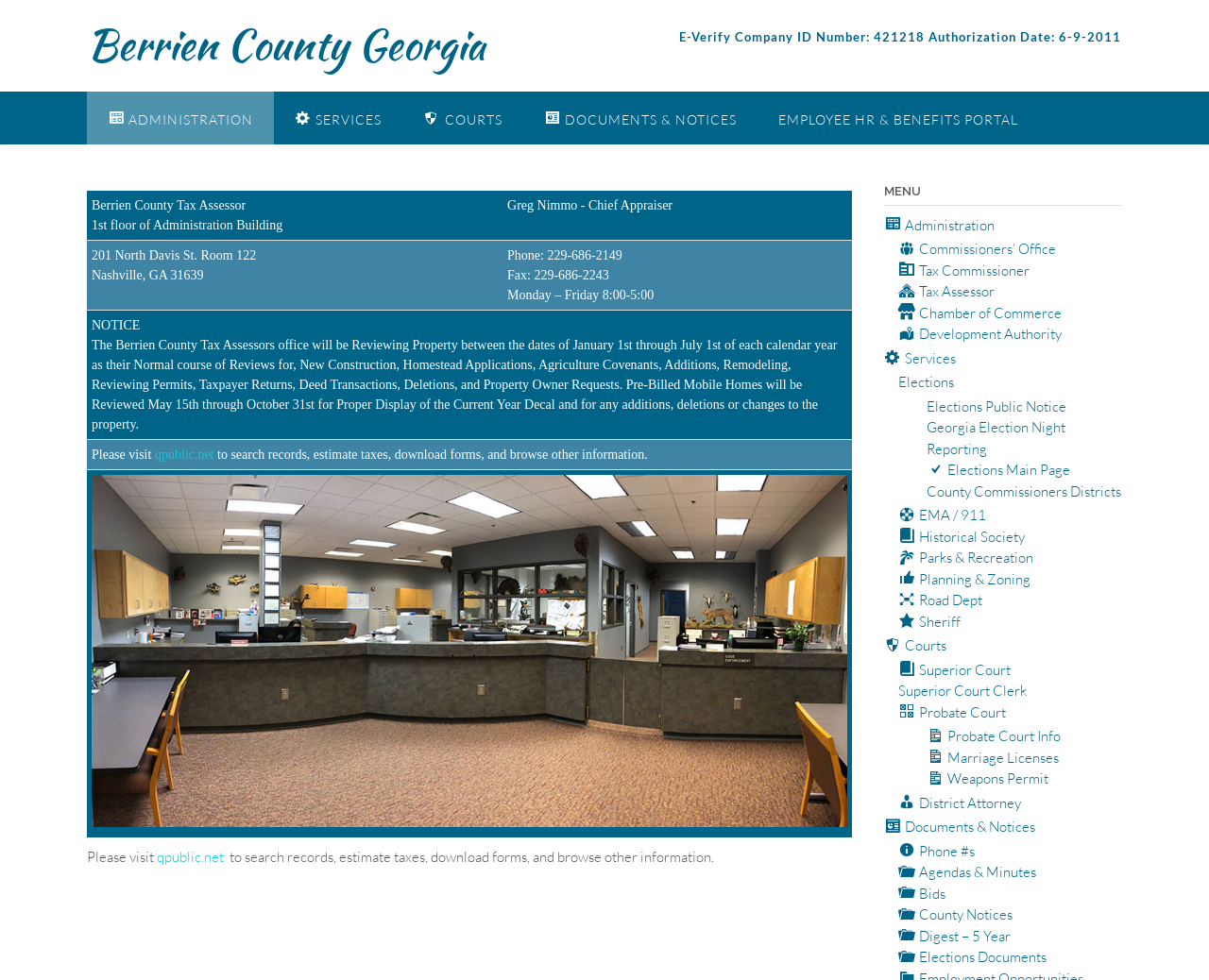Elaborate on the information and visuals displayed on the webpage.

The webpage is about the Berrien County Tax Assessor in Georgia. At the top, there is a link to "Berrien County Georgia" and a static text stating the E-Verify Company ID Number and Authorization Date. Below this, there are six links to different sections of the website: "ADMINISTRATION", "SERVICES", "COURTS", "DOCUMENTS & NOTICES", and "EMPLOYEE HR & BENEFITS PORTAL".

The main content of the webpage is divided into two sections. On the left, there is a table with four rows, each containing two grid cells. The first row has the title "Berrien County Tax Assessor" and the name of the Chief Appraiser, Greg Nimmo. The second row has the address and contact information of the Tax Assessor's office. The third row has a notice about the office's review process for properties, and the fourth row has a link to the website qpublic.net, where users can search records, estimate taxes, and download forms.

On the right side of the webpage, there is a menu section with a heading "MENU". Below this, there are multiple links to different departments and services, including the Commissioners' Office, Tax Commissioner, Chamber of Commerce, and more. There are also links to specific services like Elections, EMA/911, and Parks & Recreation.

At the bottom of the webpage, there is a repeated link to qpublic.net and a static text stating the same information as before.